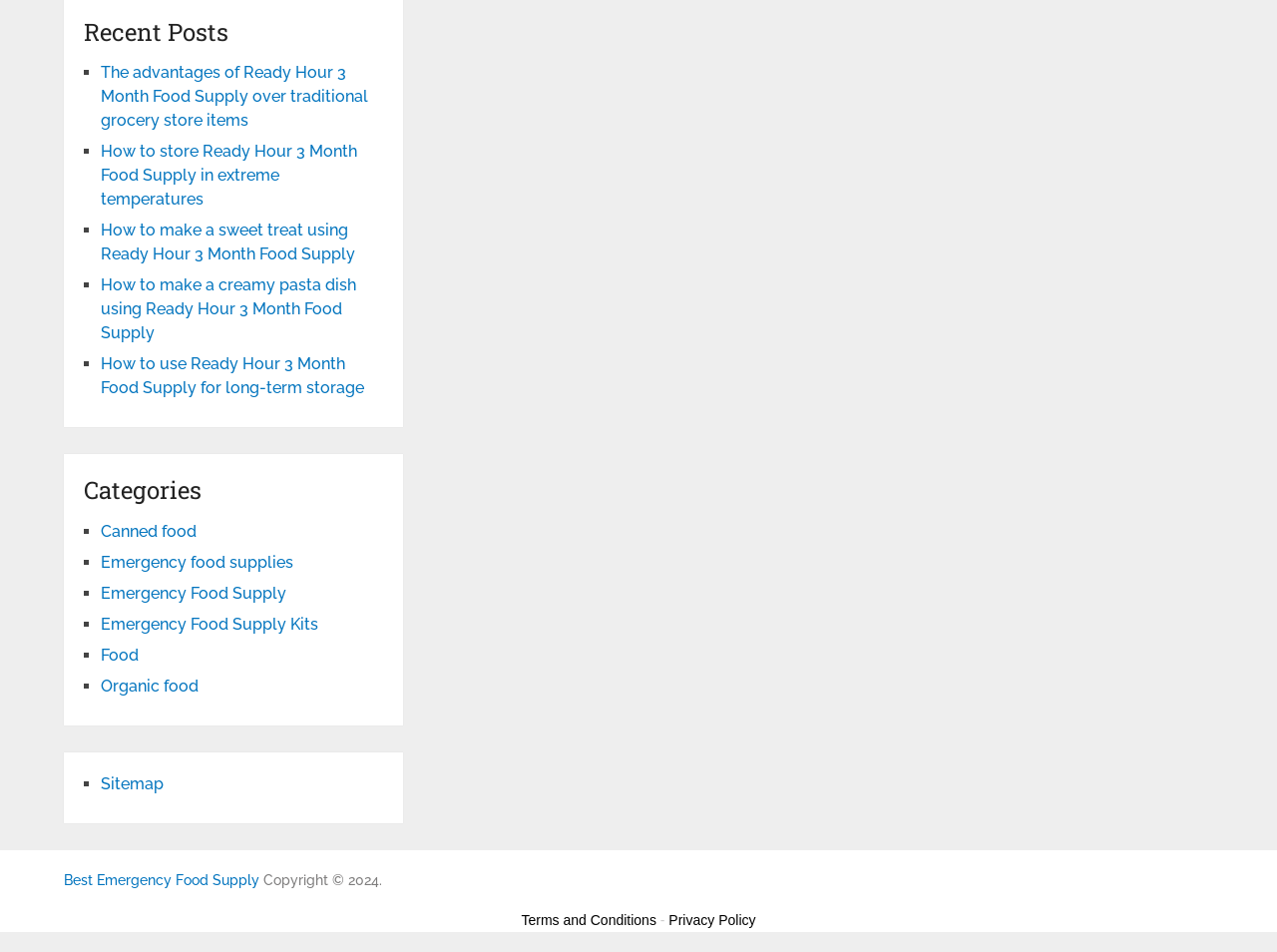Reply to the question with a single word or phrase:
What is the category of 'Canned food'?

Food